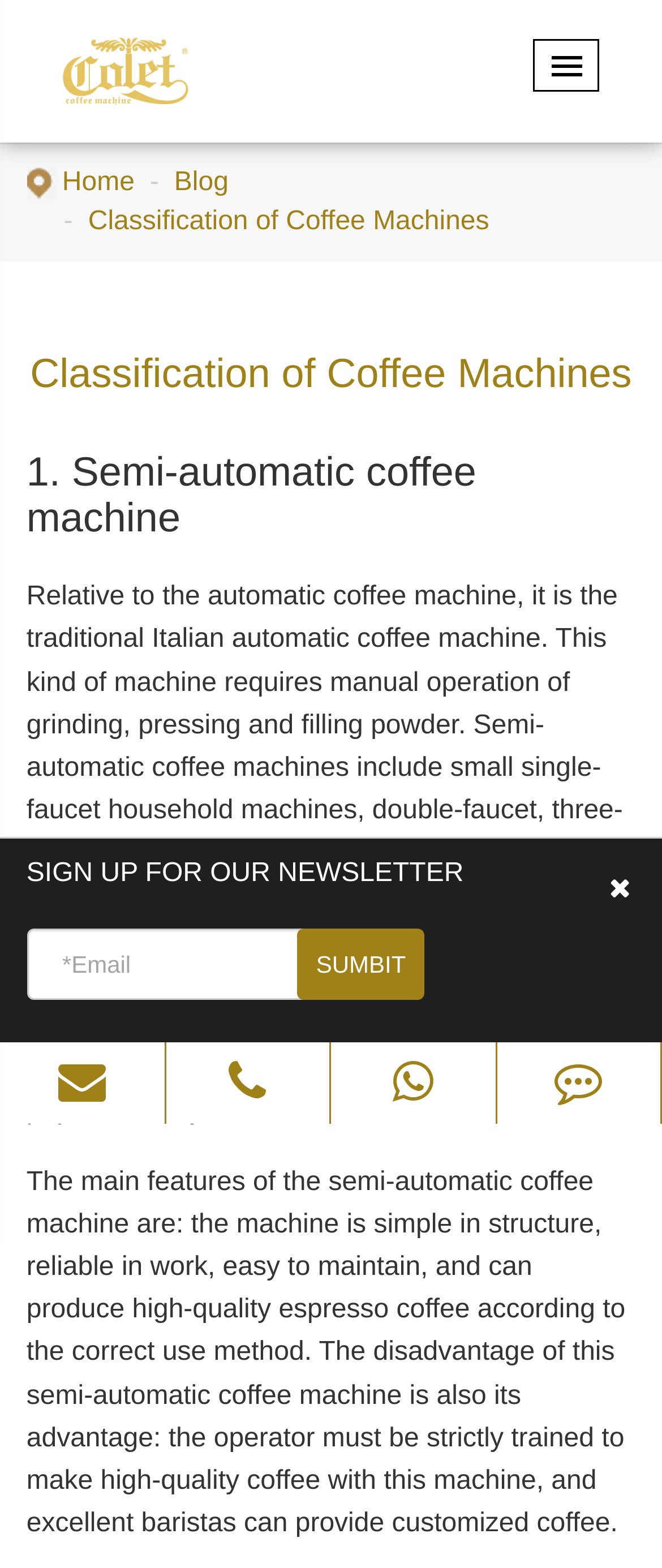Using the provided element description "Classification of Coffee Machines", determine the bounding box coordinates of the UI element.

[0.133, 0.13, 0.739, 0.154]